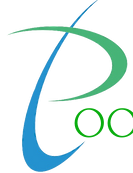Respond with a single word or phrase for the following question: 
What shape does the lower part of the 'P' connect to?

Circular shape